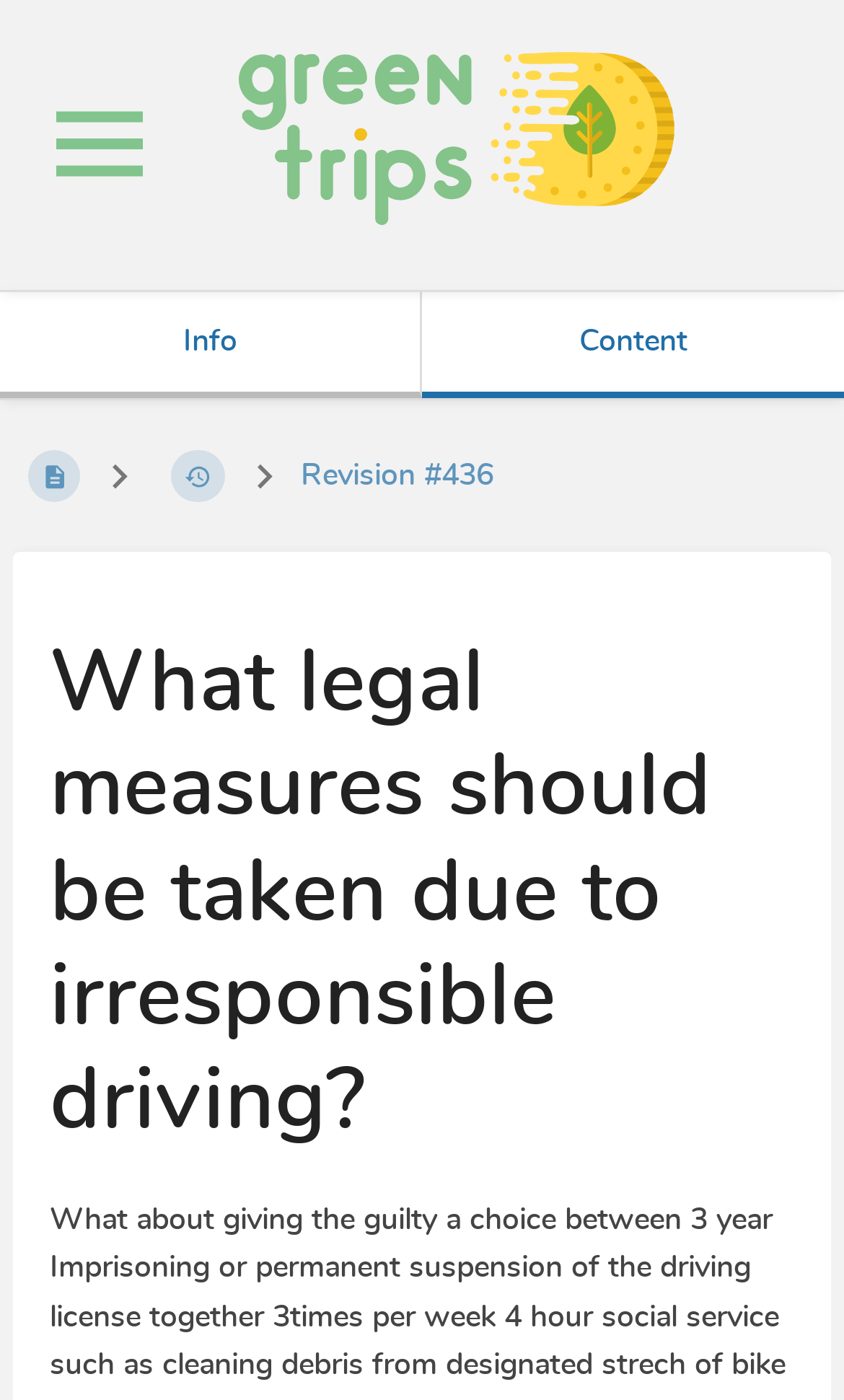By analyzing the image, answer the following question with a detailed response: How many links are in the breadcrumb navigation?

I counted the number of links within the breadcrumb navigation element, which has a bounding box of [0.015, 0.311, 0.985, 0.37]. There are three links: one at [0.015, 0.311, 0.113, 0.37], another at [0.186, 0.311, 0.283, 0.37], and the third at [0.356, 0.323, 0.584, 0.358] with the text 'Revision #436'.